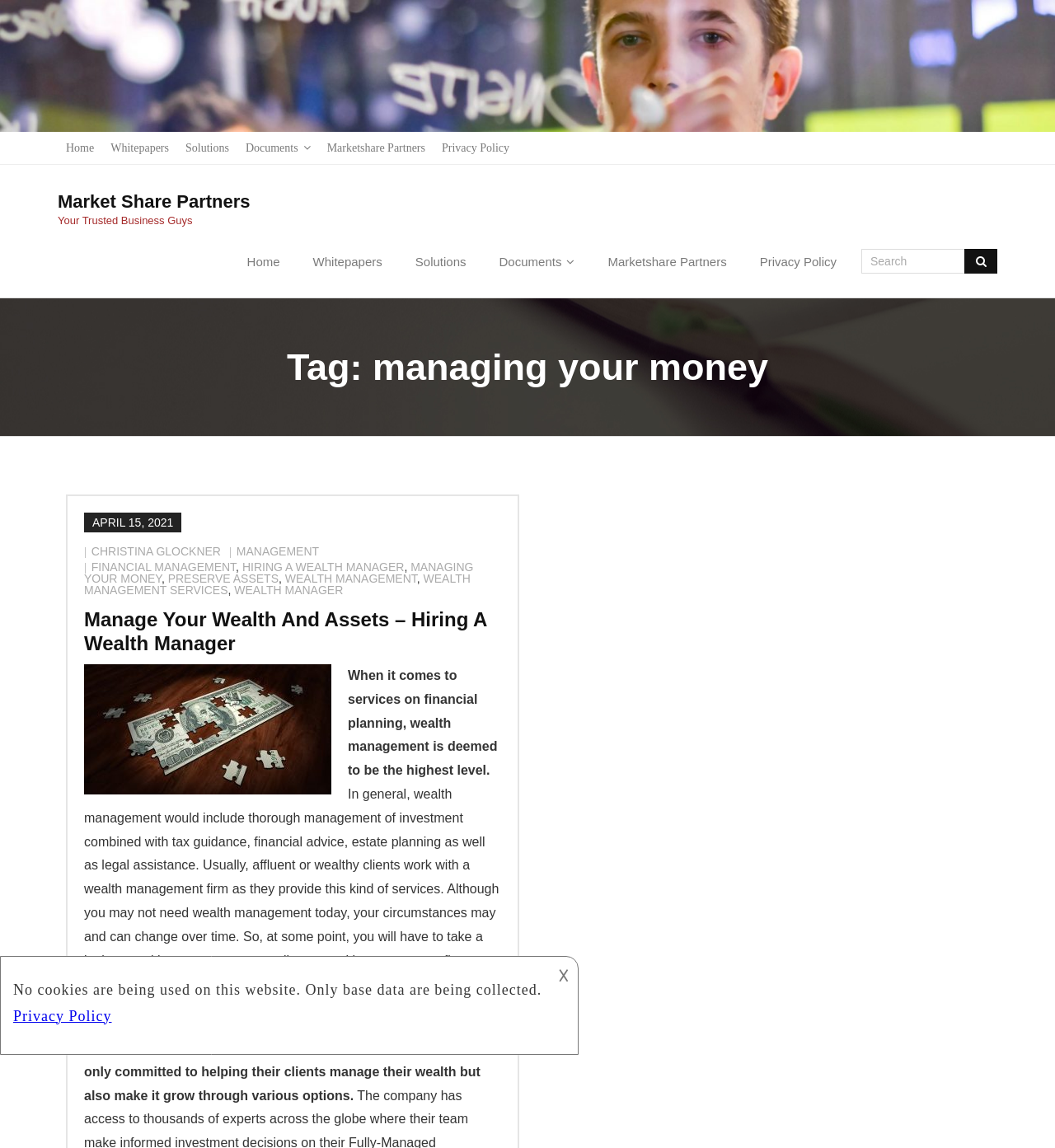Please find the bounding box coordinates of the element that you should click to achieve the following instruction: "Check out Market Share Partners". The coordinates should be presented as four float numbers between 0 and 1: [left, top, right, bottom].

[0.302, 0.115, 0.411, 0.143]